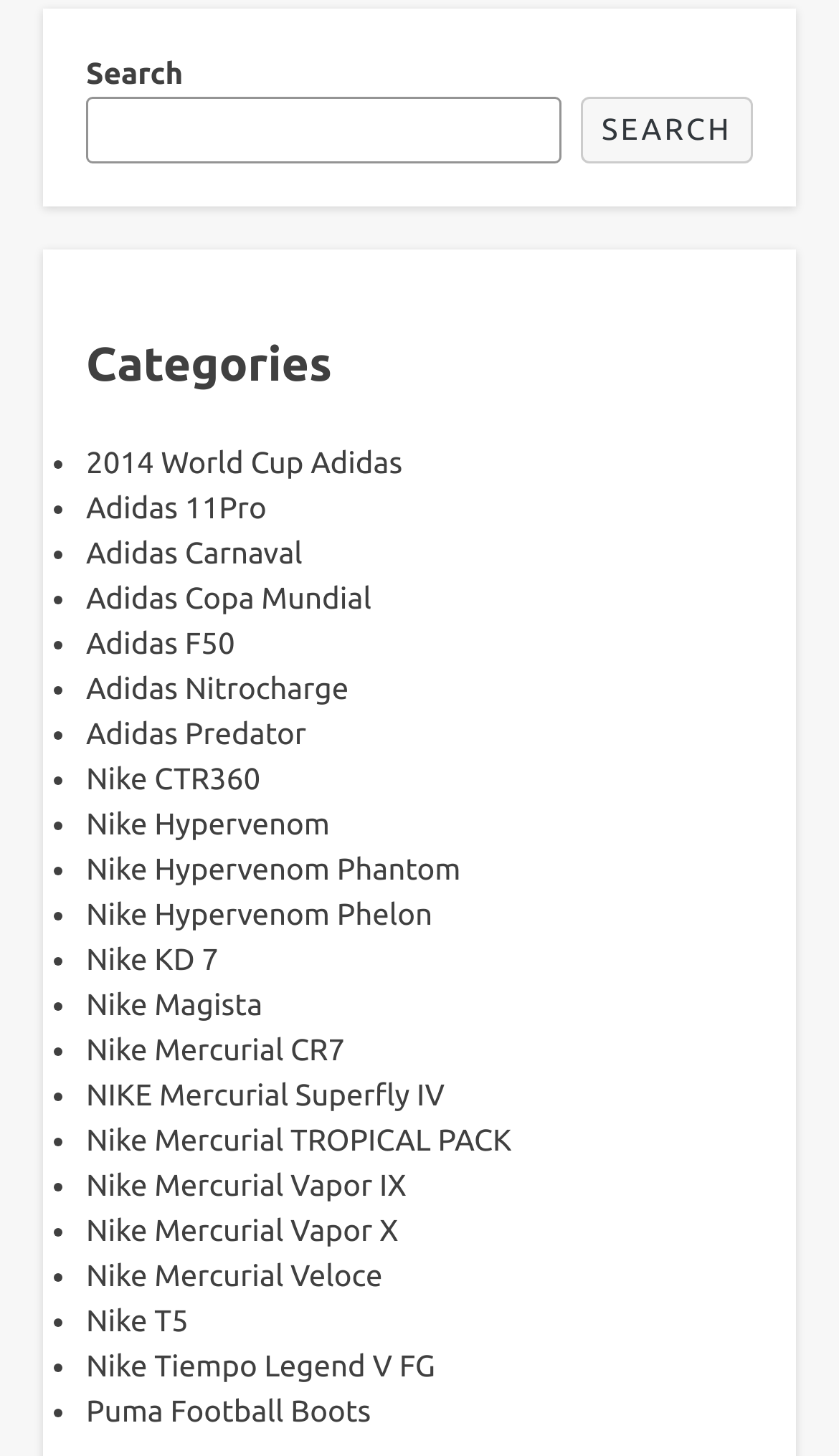Please specify the bounding box coordinates of the element that should be clicked to execute the given instruction: 'Search for something'. Ensure the coordinates are four float numbers between 0 and 1, expressed as [left, top, right, bottom].

[0.103, 0.066, 0.67, 0.112]